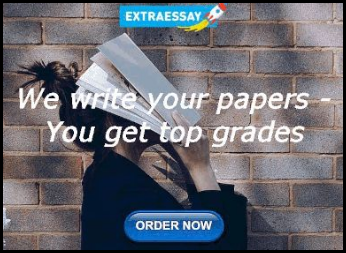What does the bold button read?
Please utilize the information in the image to give a detailed response to the question.

The bold and inviting button below the text overlay reads 'ORDER NOW', urging viewers to take action and engage with the service.